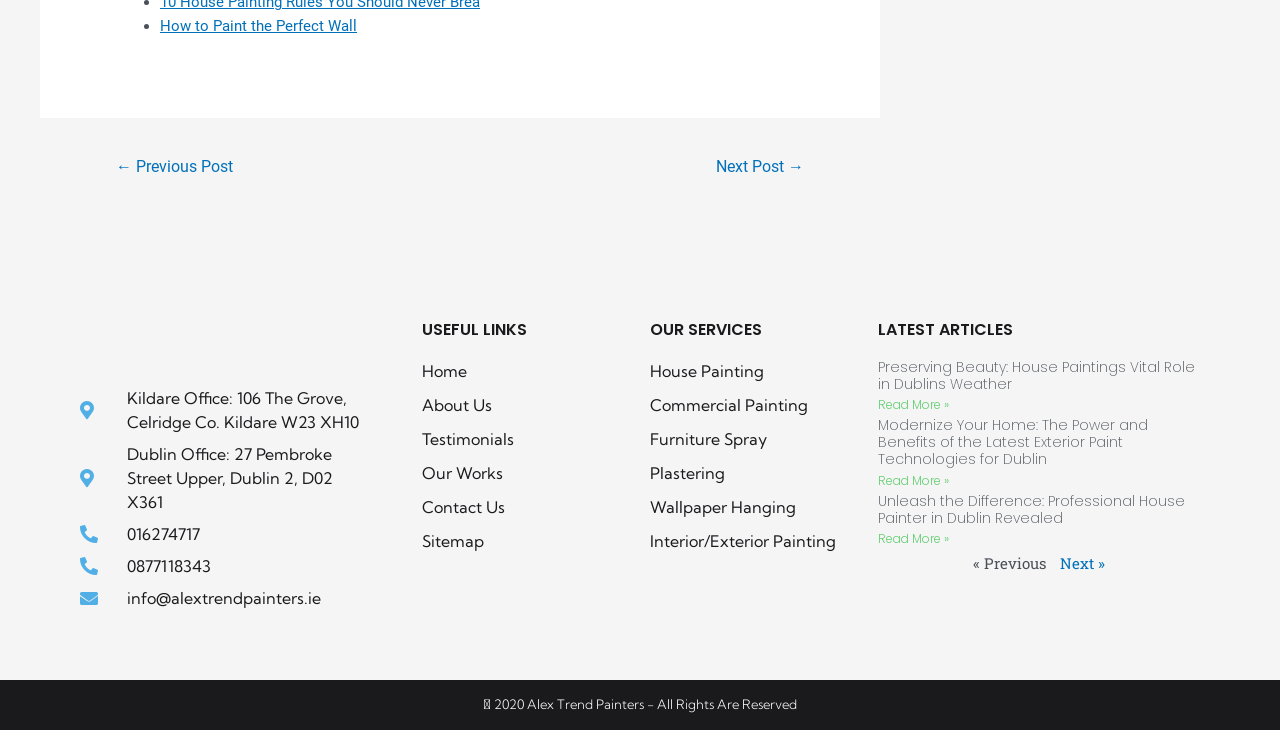Pinpoint the bounding box coordinates for the area that should be clicked to perform the following instruction: "Read more about 'Preserving Beauty: House Paintings Vital Role in Dublins Weather'".

[0.686, 0.543, 0.742, 0.566]